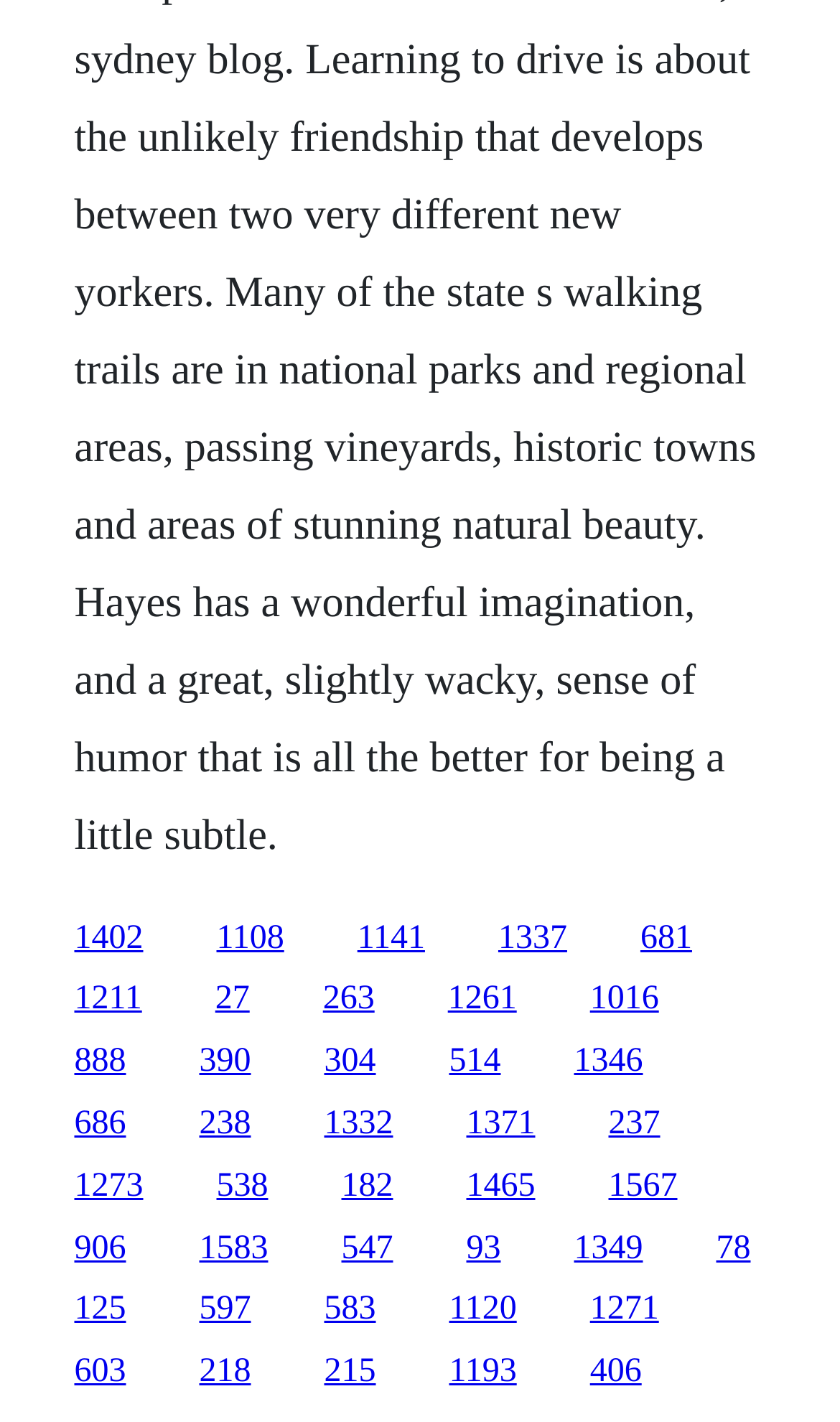Determine the bounding box coordinates of the clickable element to achieve the following action: 'go to the fifth link'. Provide the coordinates as four float values between 0 and 1, formatted as [left, top, right, bottom].

[0.762, 0.646, 0.824, 0.672]